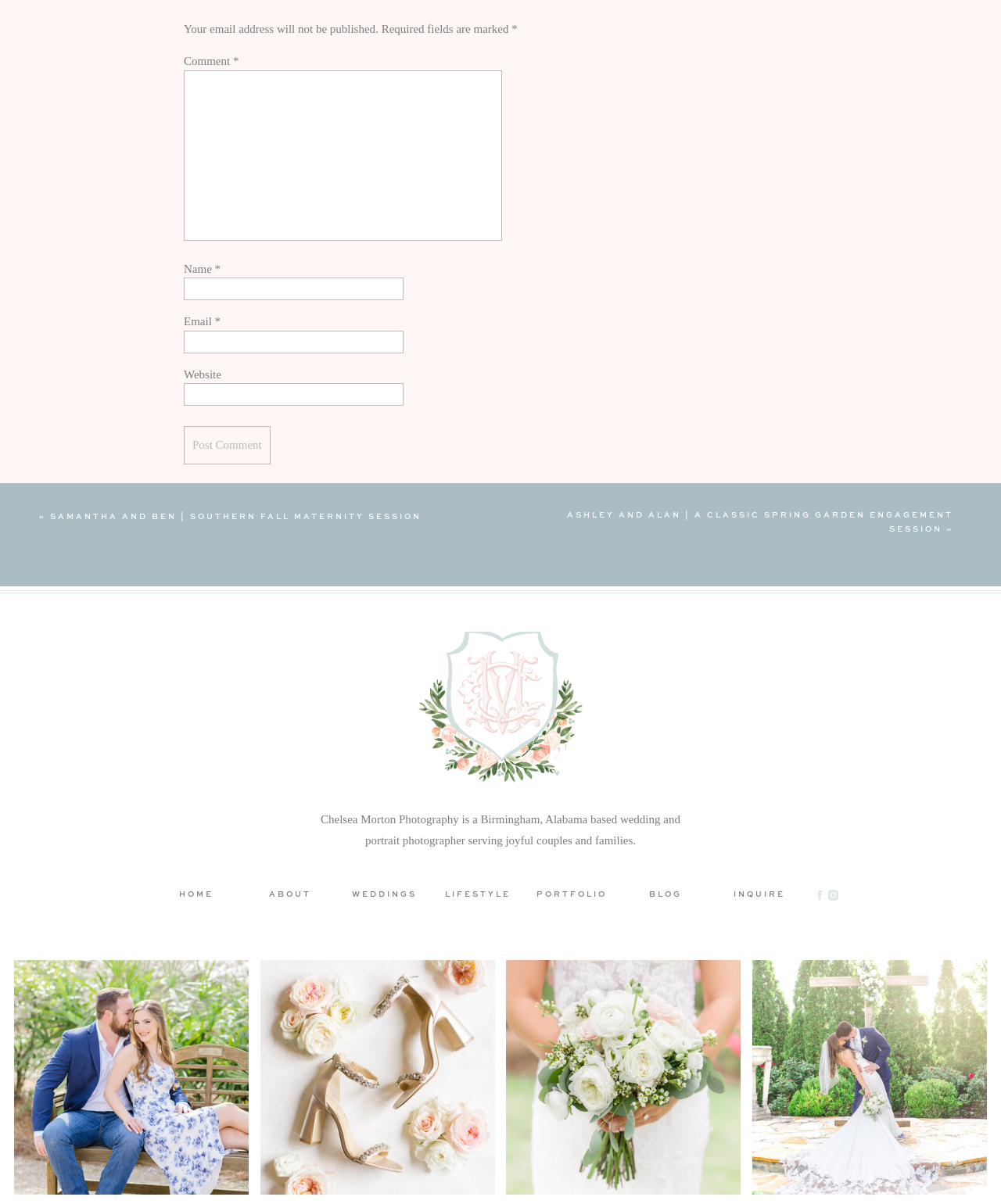Specify the bounding box coordinates of the region I need to click to perform the following instruction: "Click the Post Comment button". The coordinates must be four float numbers in the range of 0 to 1, i.e., [left, top, right, bottom].

[0.184, 0.354, 0.27, 0.386]